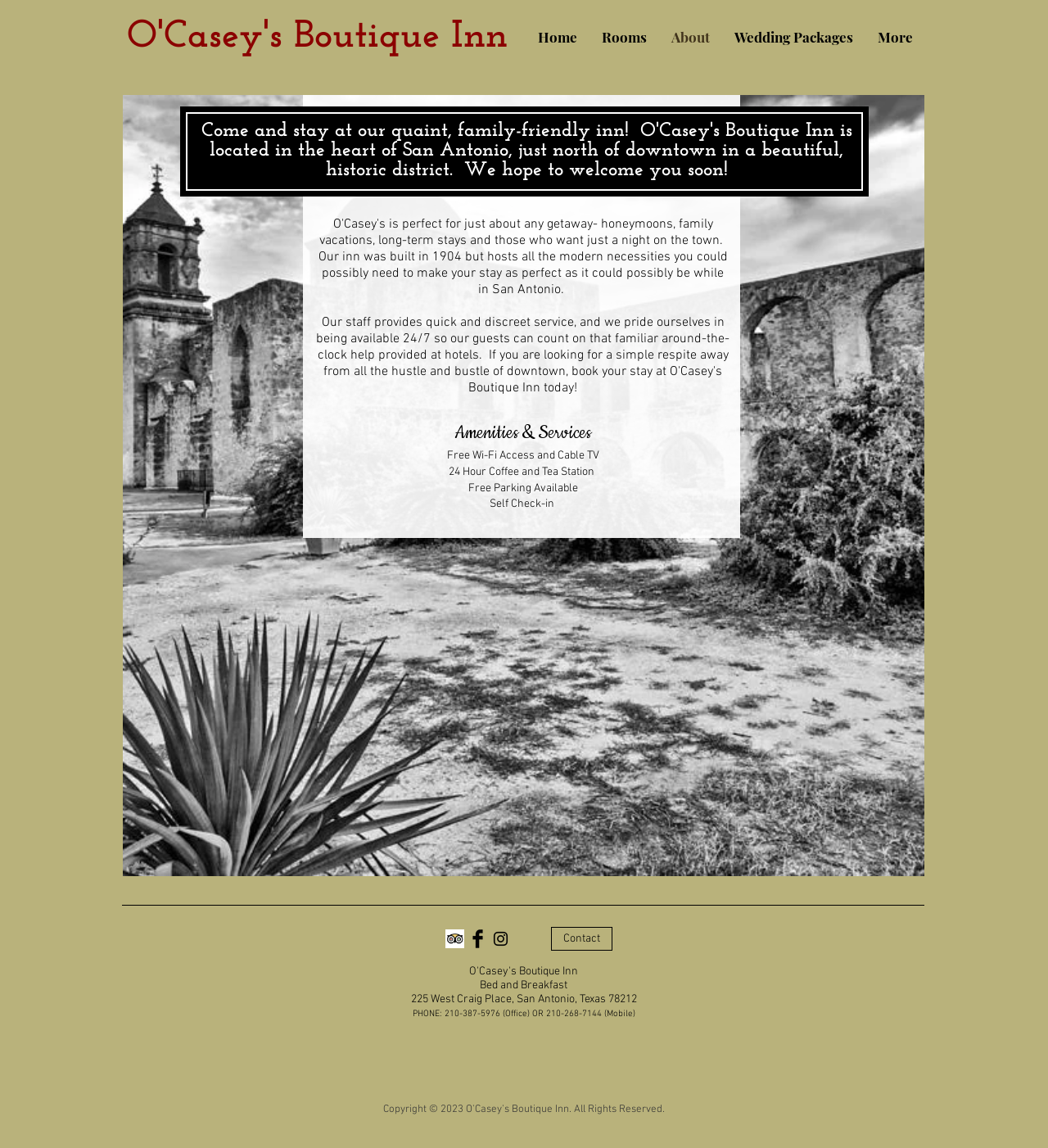What amenities are available at O'Casey's?
Based on the visual information, provide a detailed and comprehensive answer.

The webpage lists several amenities available at O'Casey's, including free Wi-Fi access and cable TV, a 24-hour coffee and tea station, and free parking. These amenities suggest that the inn is focused on providing a comfortable and convenient stay for its guests.